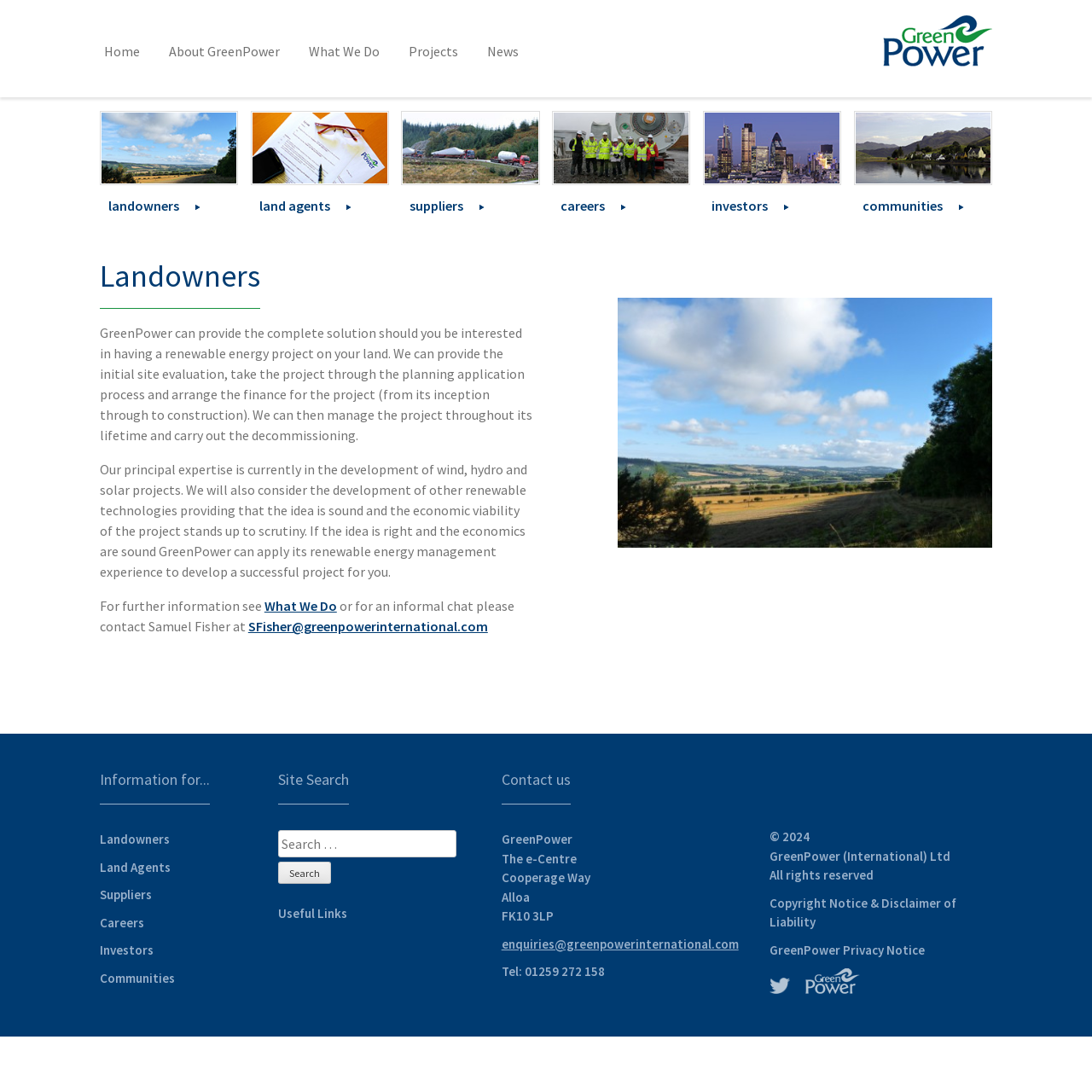What services does GreenPower provide to landowners?
Can you give a detailed and elaborate answer to the question?

From the main content of the webpage, it is stated that 'GreenPower can provide the complete solution should you be interested in having a renewable energy project on your land.' This implies that GreenPower provides services related to renewable energy project solutions to landowners.